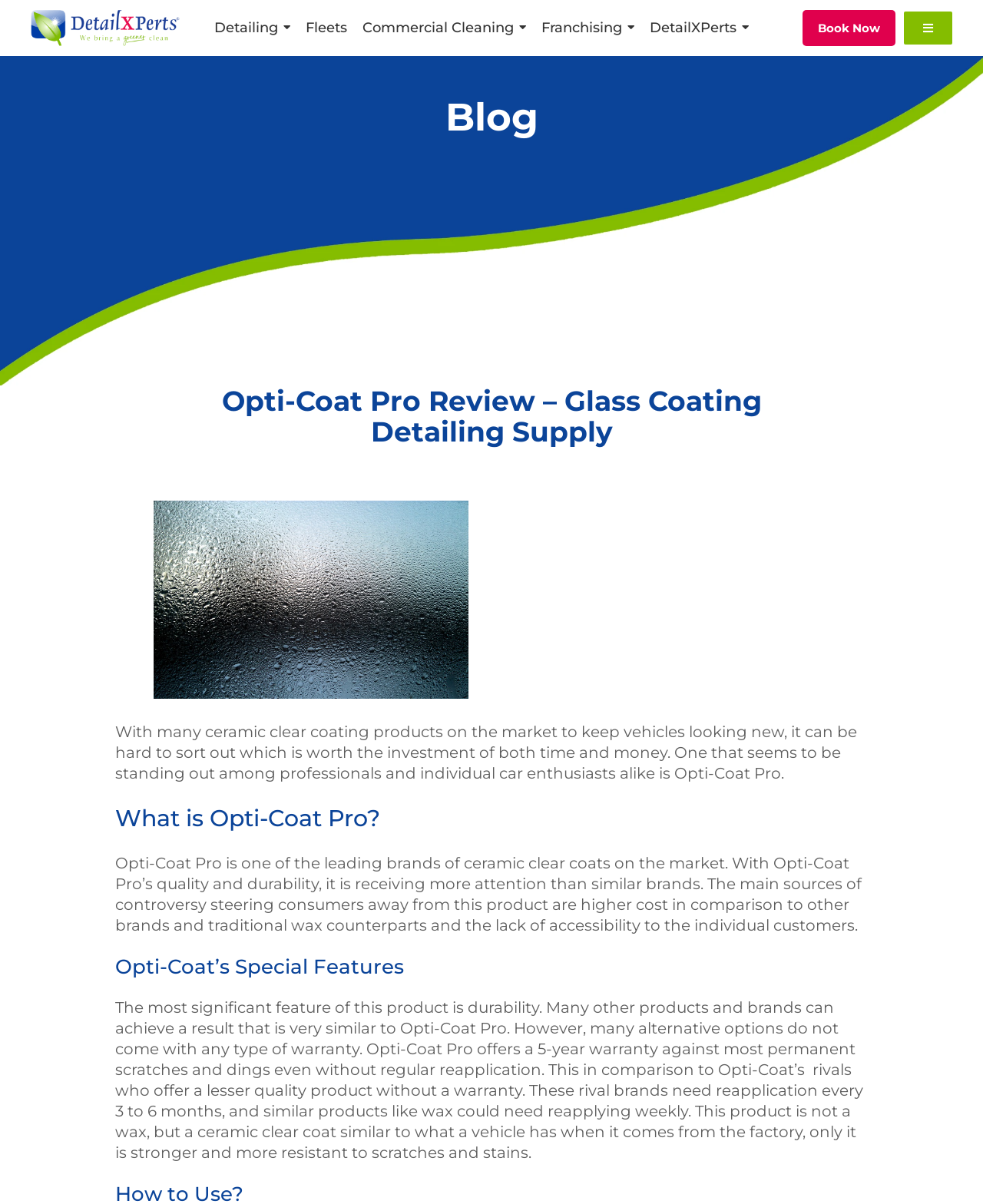Provide a thorough description of the webpage's content and layout.

The webpage is a review of Opti-Coat Pro, a glass coating detailing supply. At the top, there are several links to different sections of the website, including "Detailing", "Fleets", "Commercial Cleaning", "Franchising", and "DetailXPerts". On the right side, there is a "Book Now" link and a button with an icon. 

Below the links, there is a heading that reads "Blog" and another heading that reads "Opti-Coat Pro Review – Glass Coating Detailing Supply". Next to the latter heading, there is an image related to the review. 

The main content of the review starts with a paragraph of text that introduces the product and its benefits. Below this paragraph, there are three headings: "What is Opti-Coat Pro?", "Opti-Coat’s Special Features", and another section of text that describes the product's durability and warranty. The review highlights the product's ability to protect against scratches and stains, and its 5-year warranty, which sets it apart from other similar products.